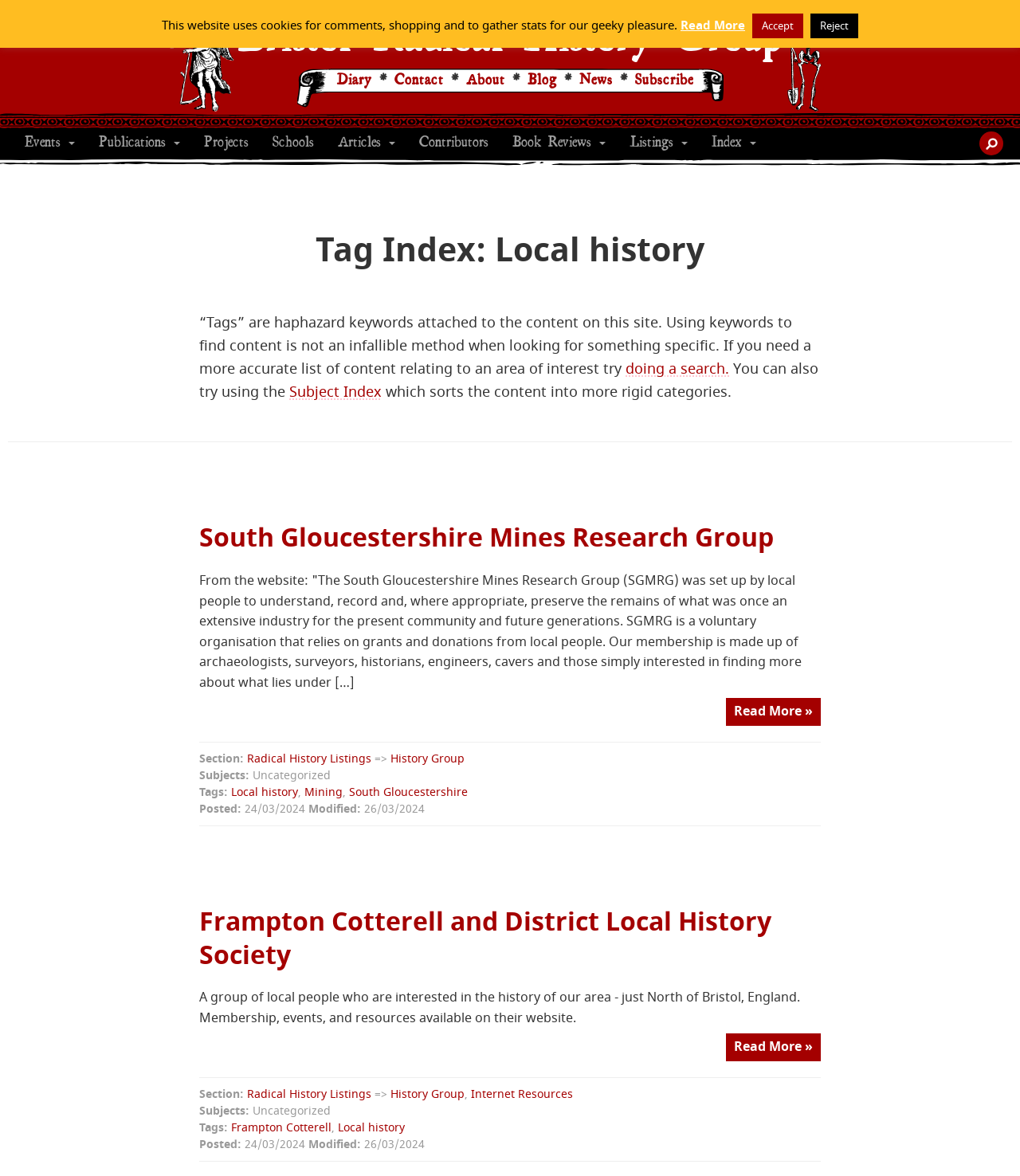Provide the bounding box coordinates of the section that needs to be clicked to accomplish the following instruction: "Click on the 'Diary' link."

[0.33, 0.059, 0.364, 0.079]